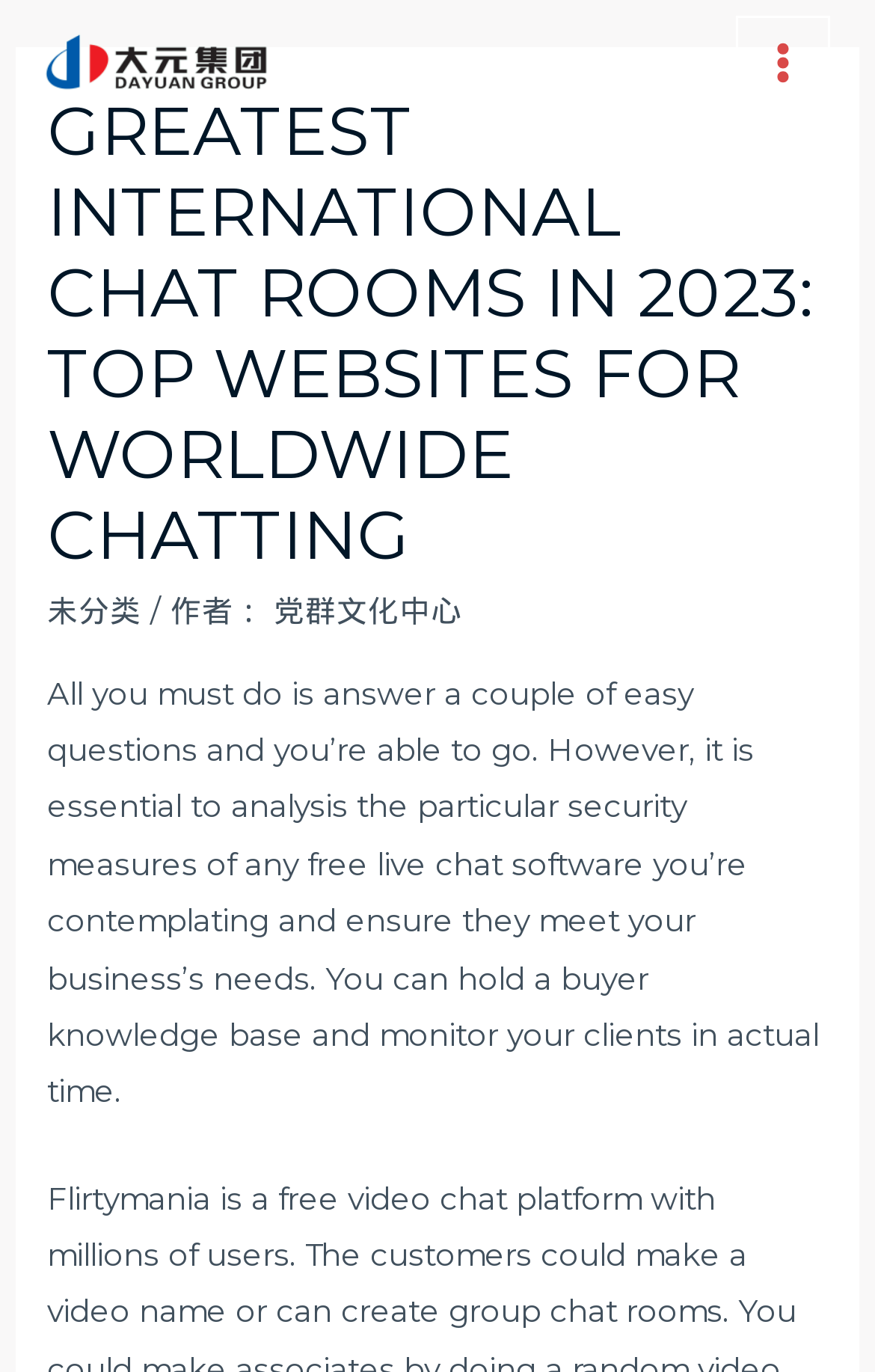Please provide the bounding box coordinates in the format (top-left x, top-left y, bottom-right x, bottom-right y). Remember, all values are floating point numbers between 0 and 1. What is the bounding box coordinate of the region described as: Main Menu

[0.84, 0.012, 0.949, 0.081]